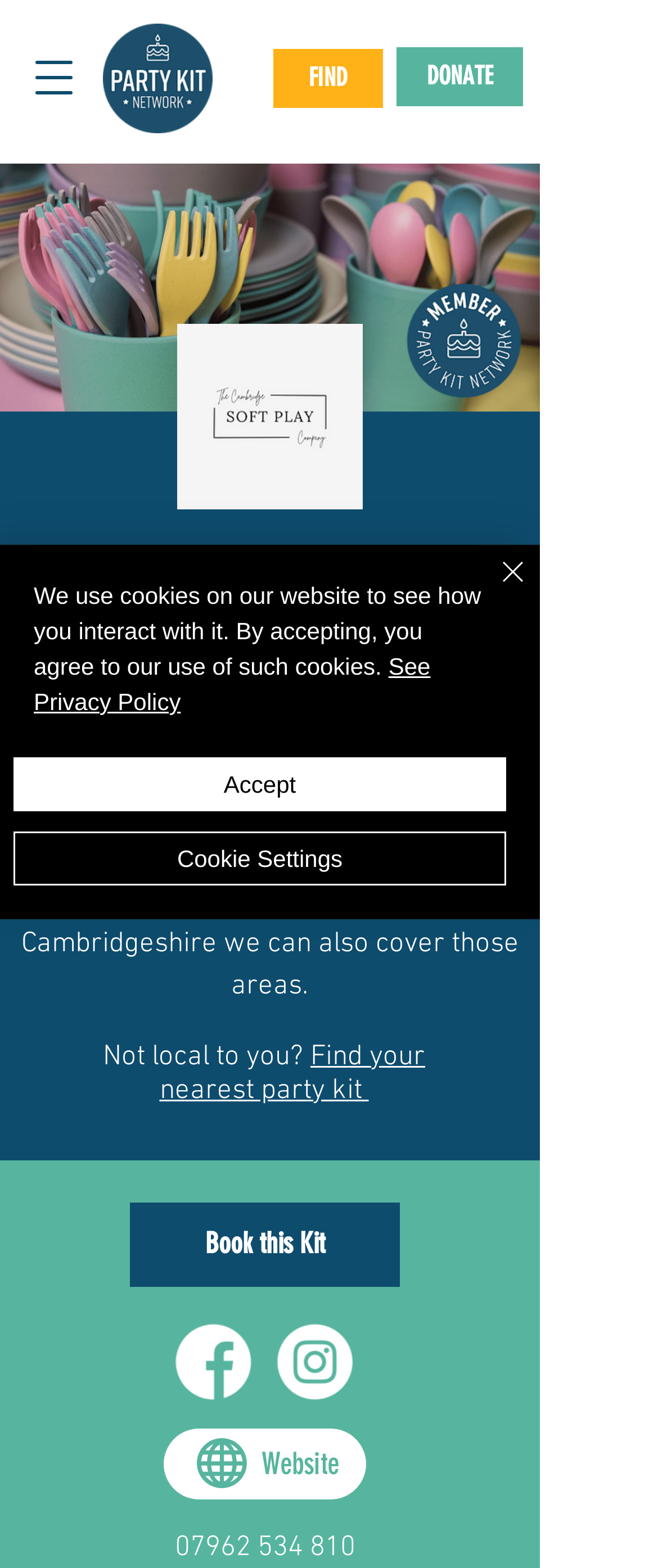Please locate the bounding box coordinates of the element that should be clicked to achieve the given instruction: "Find a party kit".

[0.415, 0.031, 0.582, 0.069]